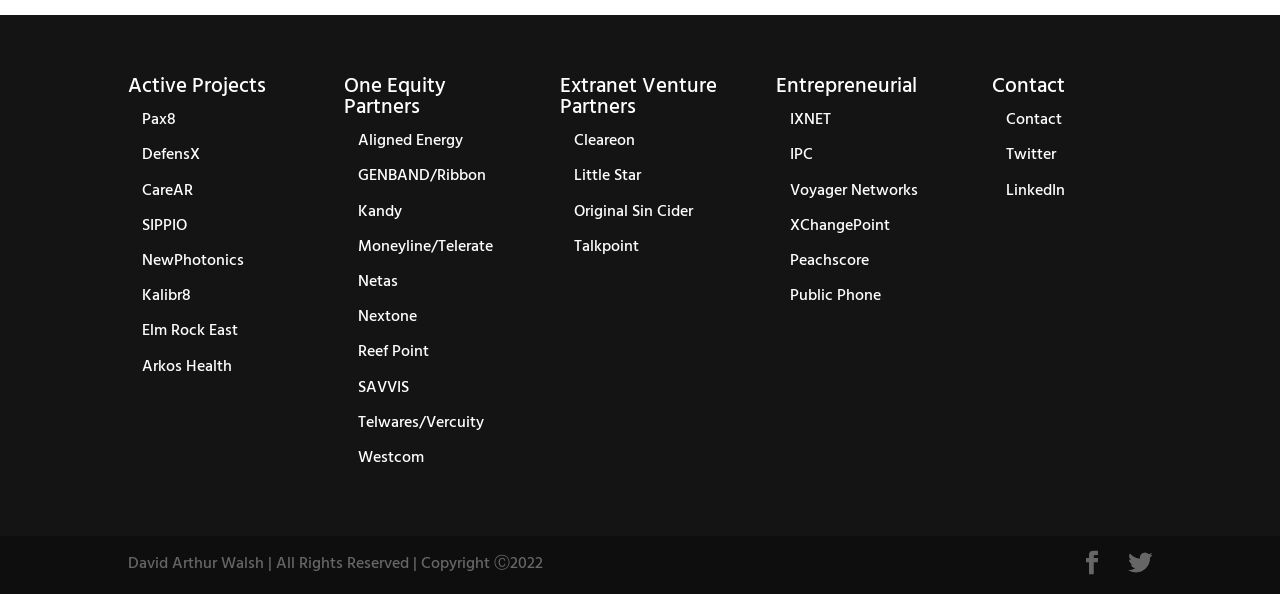Please give a one-word or short phrase response to the following question: 
What is the name of the person associated with this webpage?

David Arthur Walsh